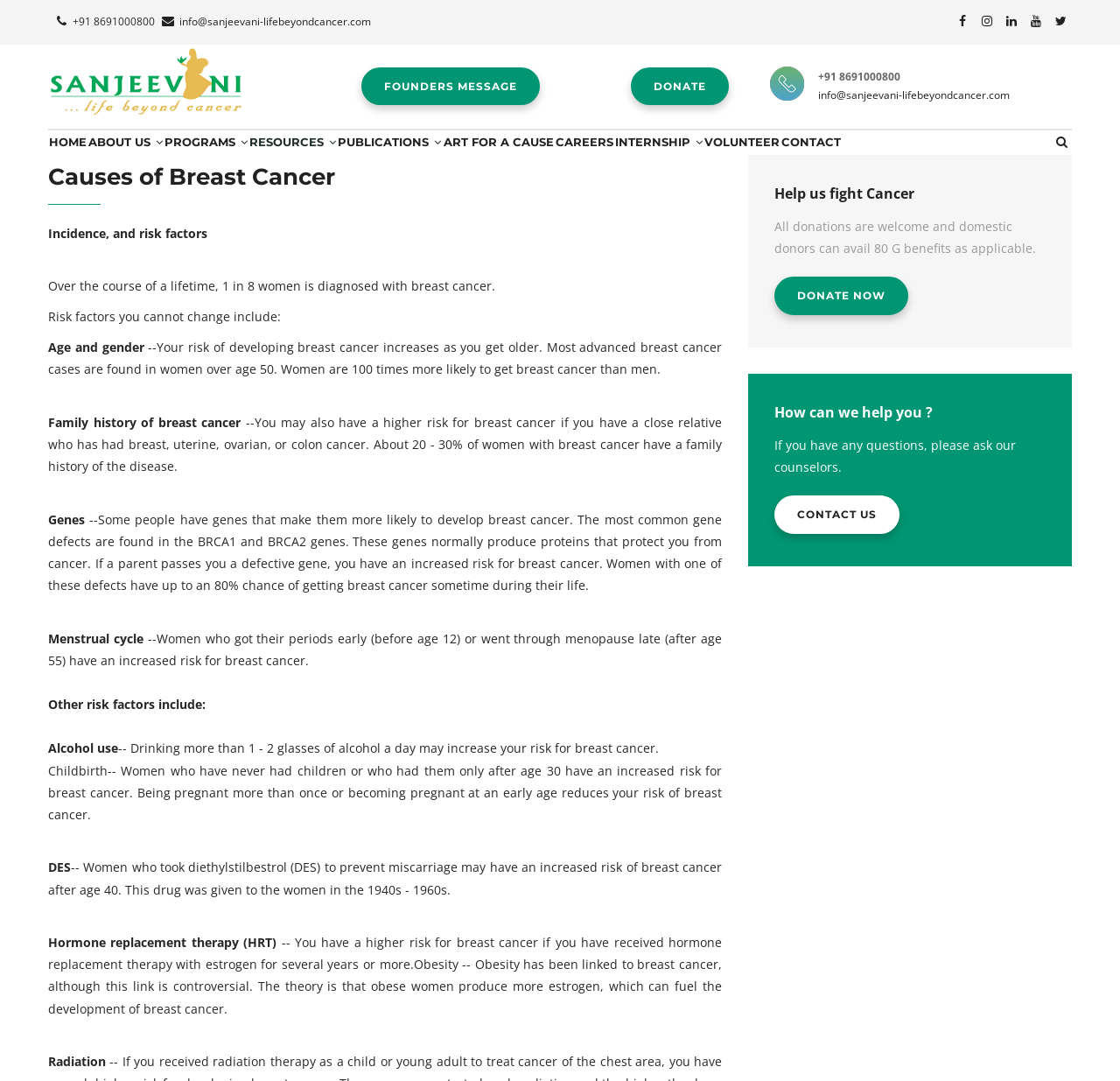Pinpoint the bounding box coordinates of the clickable area needed to execute the instruction: "Donate now". The coordinates should be specified as four float numbers between 0 and 1, i.e., [left, top, right, bottom].

[0.691, 0.291, 0.811, 0.327]